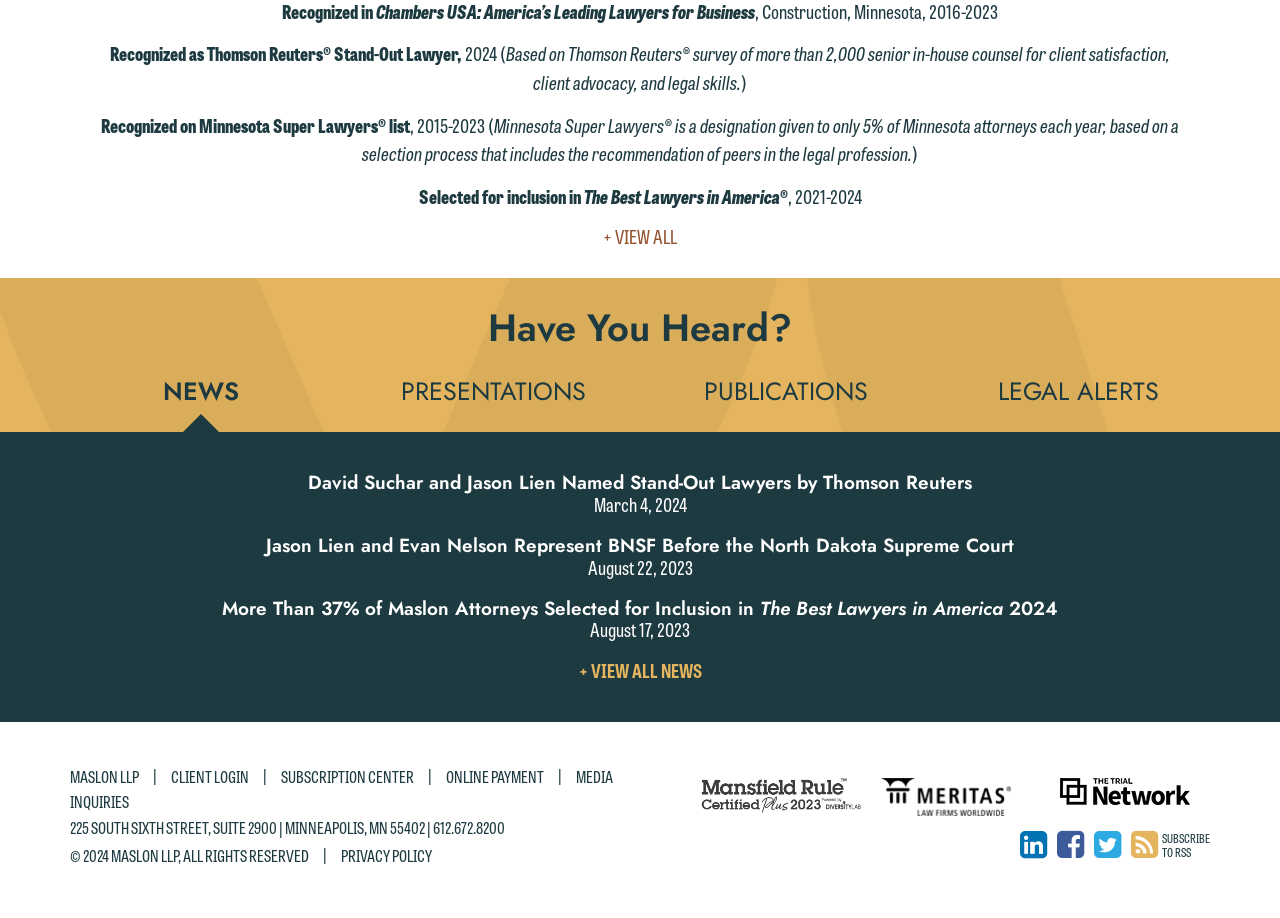Please give a concise answer to this question using a single word or phrase: 
What is the name of the law firm?

MASLON LLP